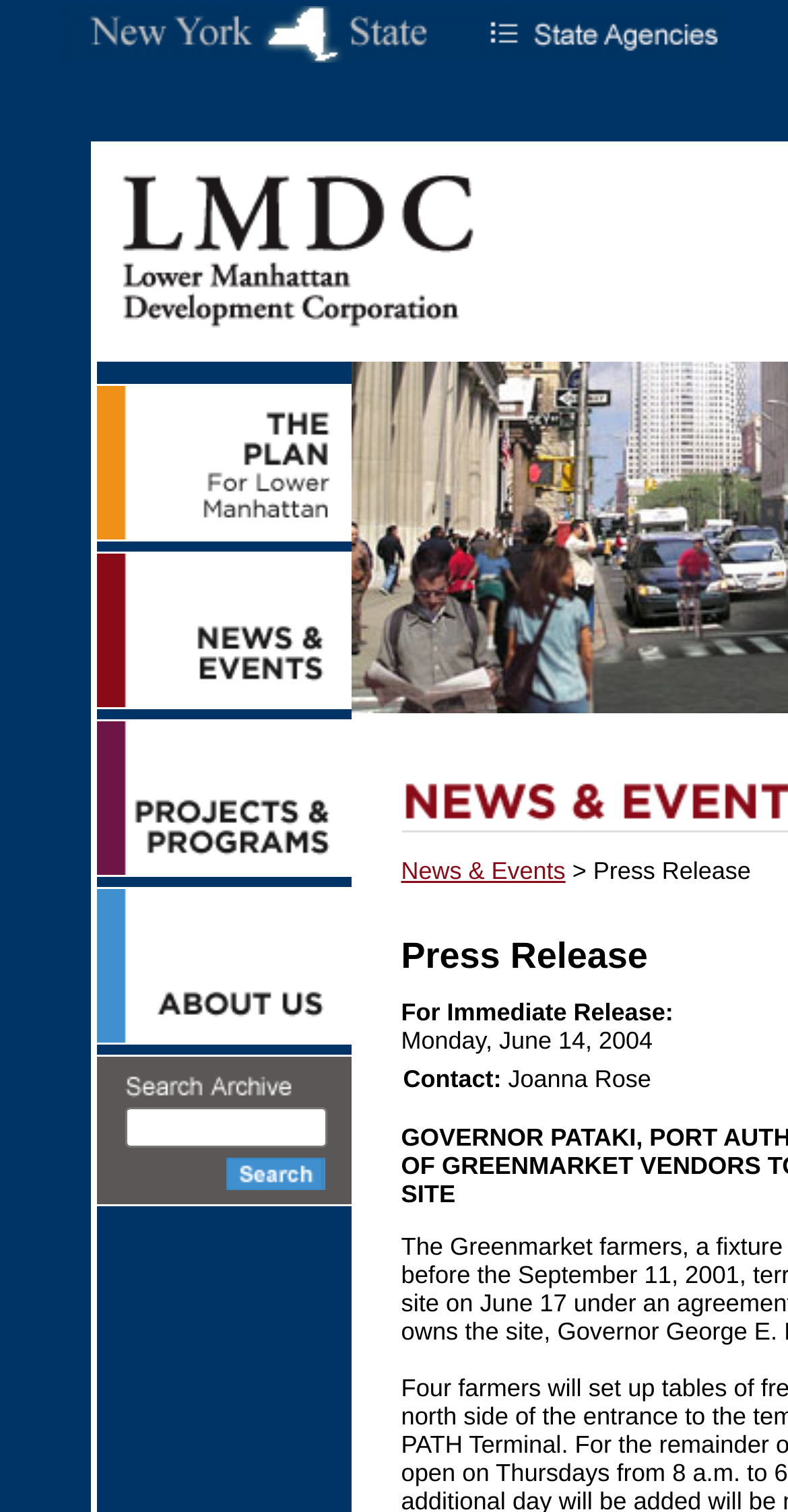How many main navigation links are there? From the image, respond with a single word or brief phrase.

5